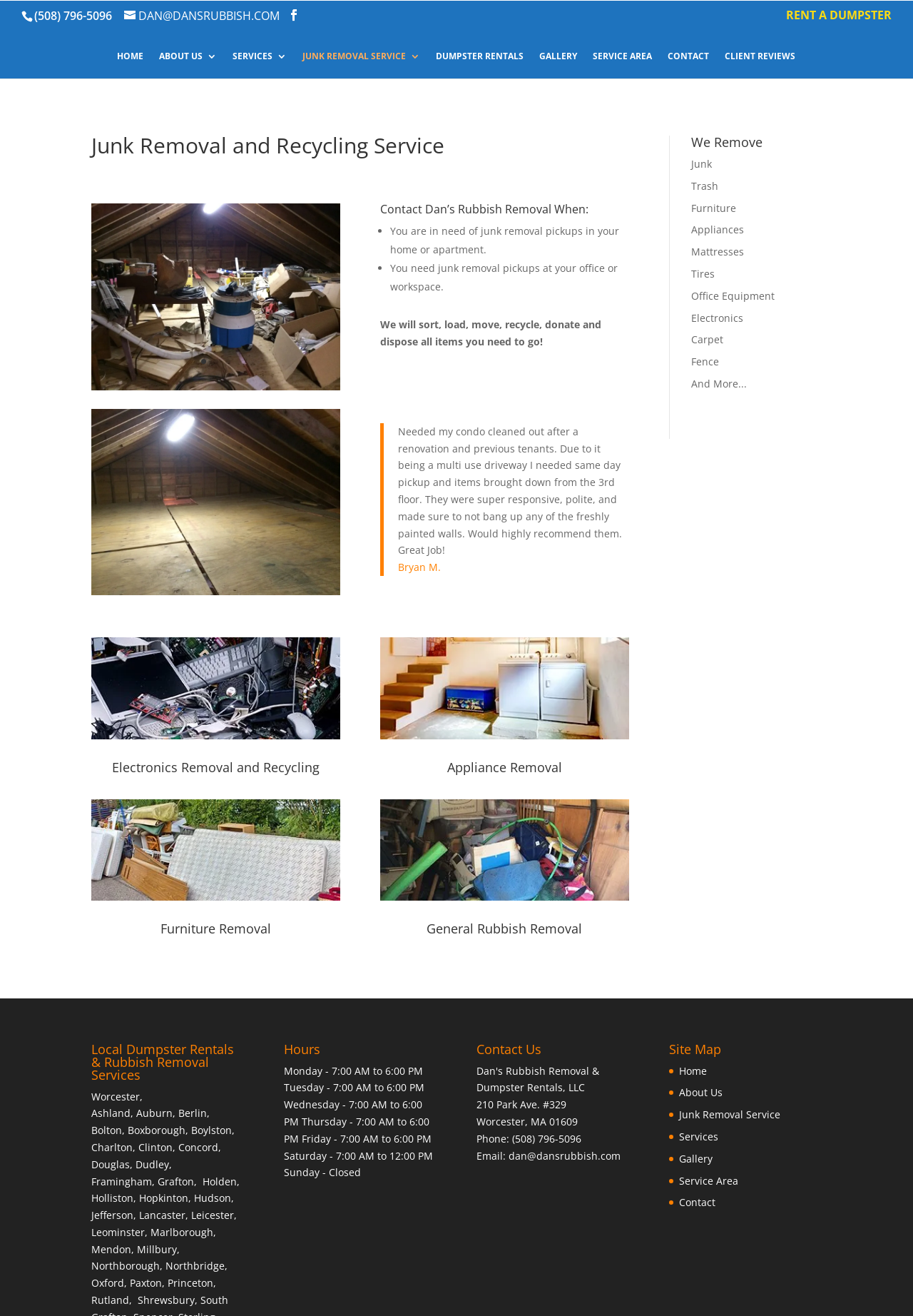Pinpoint the bounding box coordinates of the element you need to click to execute the following instruction: "Contact Dan's Rubbish Removal". The bounding box should be represented by four float numbers between 0 and 1, in the format [left, top, right, bottom].

[0.496, 0.28, 0.61, 0.307]